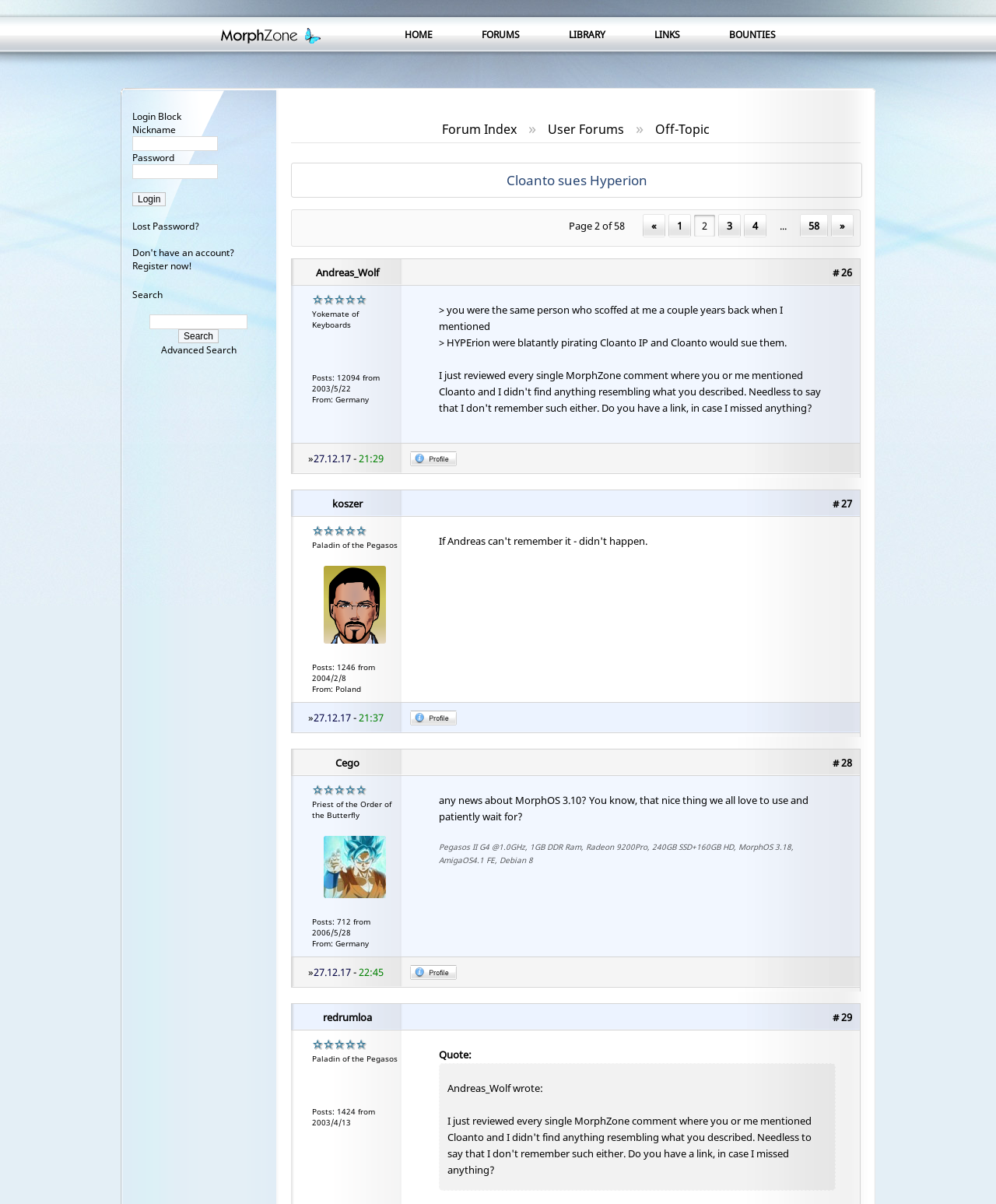From the webpage screenshot, identify the region described by alt="Profile". Provide the bounding box coordinates as (top-left x, top-left y, bottom-right x, bottom-right y), with each value being a floating point number between 0 and 1.

[0.412, 0.378, 0.459, 0.39]